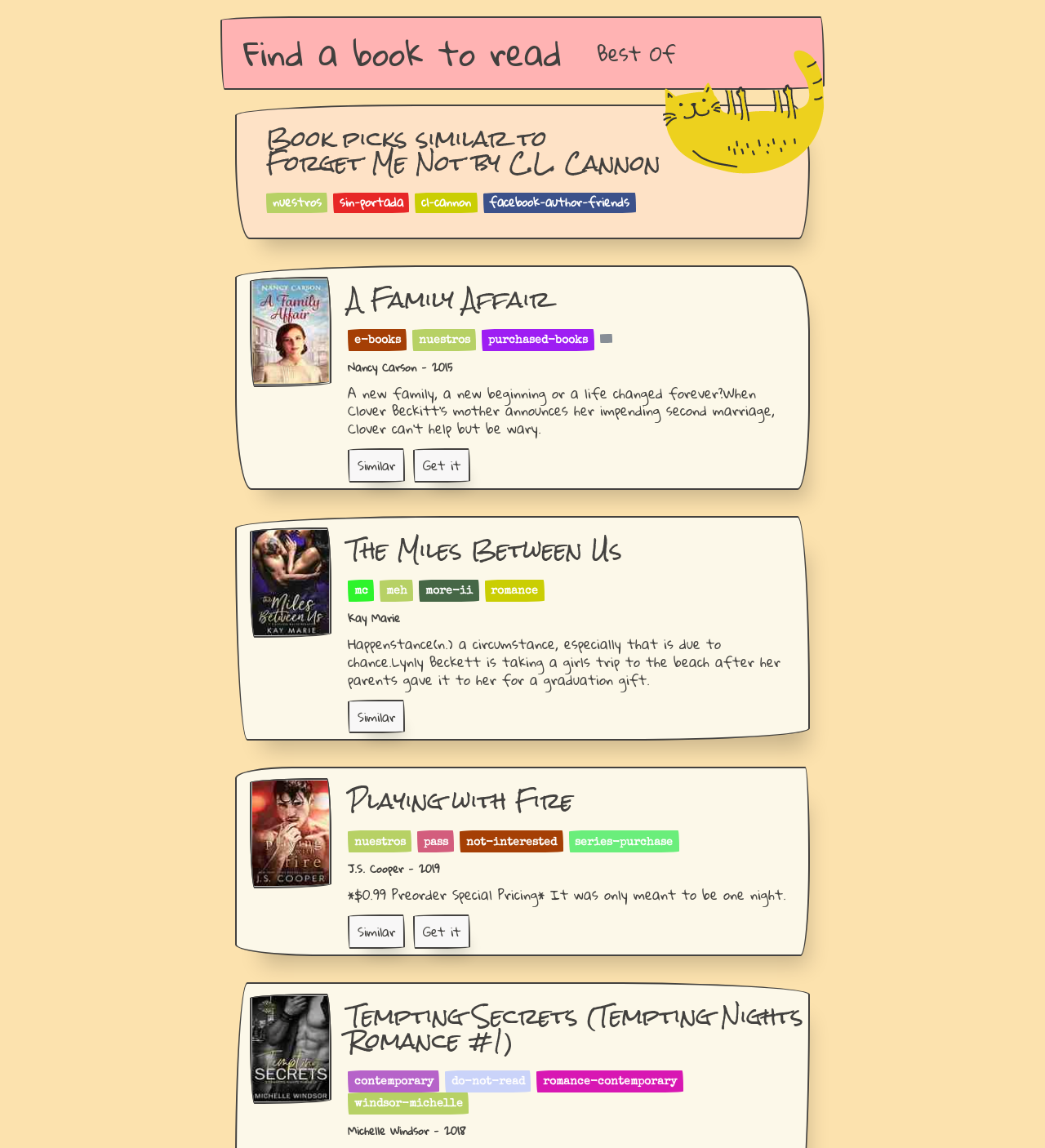How many books are listed on this page?
Using the image as a reference, give an elaborate response to the question.

The number of books listed on this page is obtained by counting the number of heading elements with book titles, which are 'A Family Affair', 'The Miles Between Us', 'Playing with Fire', and 'Tempting Secrets (Tempting Nights Romance #1)'. Therefore, there are 4 books listed on this page.